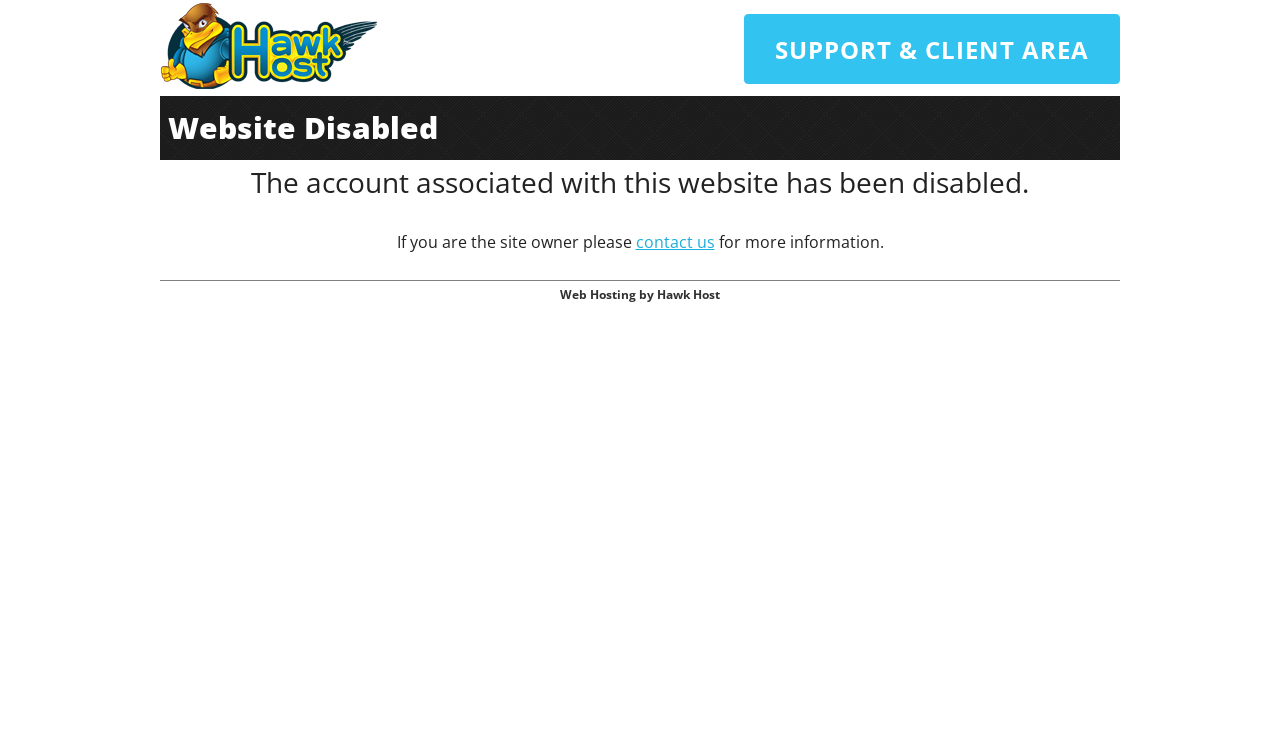Analyze and describe the webpage in a detailed narrative.

The webpage appears to be a notification page, indicating that a website has been disabled. At the top left corner, there is a Hawk Host logo, which is an image linked to the Hawk Host website. 

To the right of the logo, there is a link to the SUPPORT & CLIENT AREA. Below the logo, there is a prominent heading "Website Disabled" in a relatively large font size. 

Underneath the heading, there is a paragraph of text explaining the reason for the website's disablement, stating that the associated account has been disabled. The text continues, addressing the site owner, suggesting they contact the support team for more information. The phrase "contact us" is a clickable link. 

At the bottom of the page, there is a link to "Web Hosting by Hawk Host", which appears to be a promotional or informational link. Overall, the page is simple and informative, conveying a clear message to the website owner.